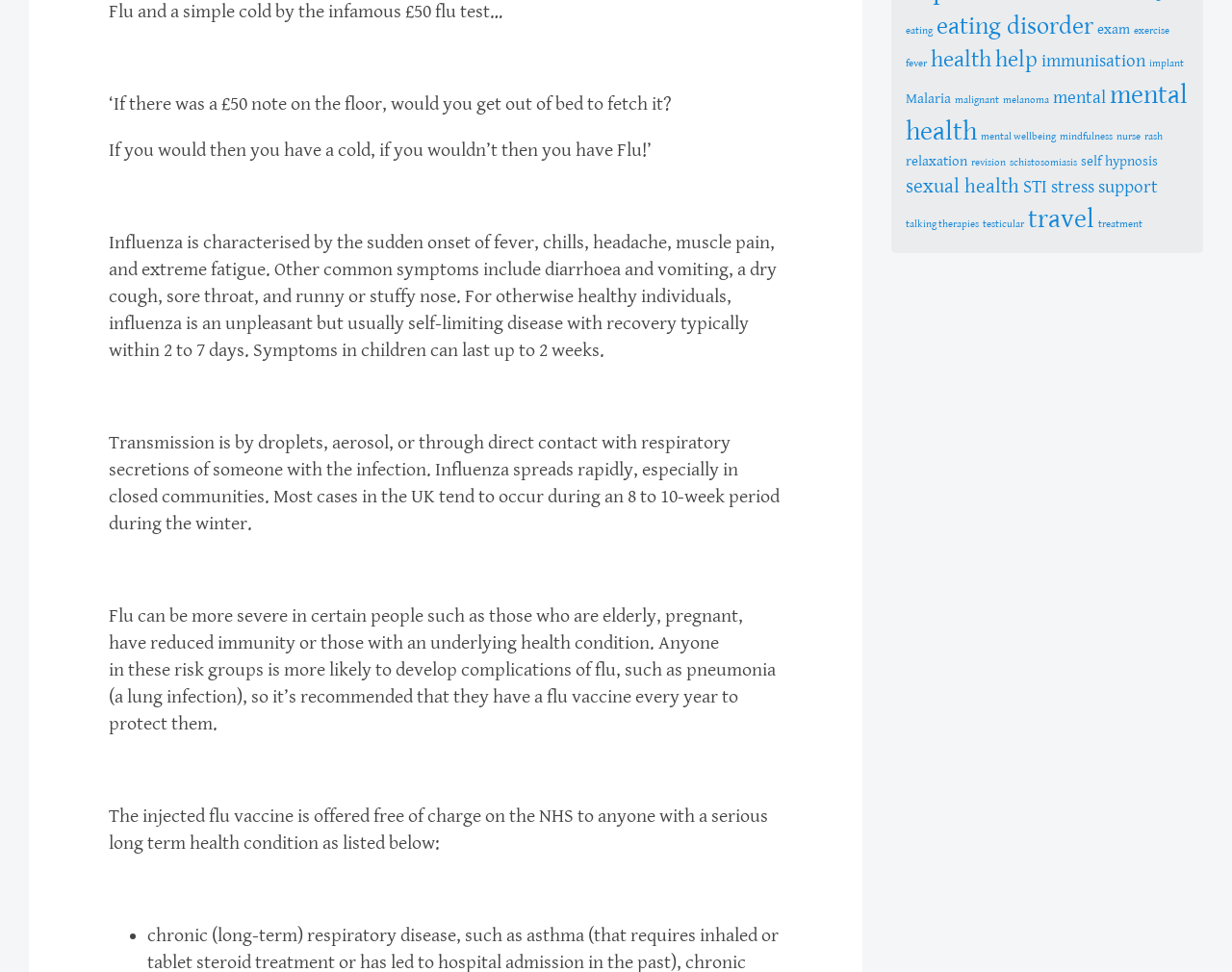Determine the bounding box coordinates in the format (top-left x, top-left y, bottom-right x, bottom-right y). Ensure all values are floating point numbers between 0 and 1. Identify the bounding box of the UI element described by: mental health

[0.735, 0.082, 0.964, 0.152]